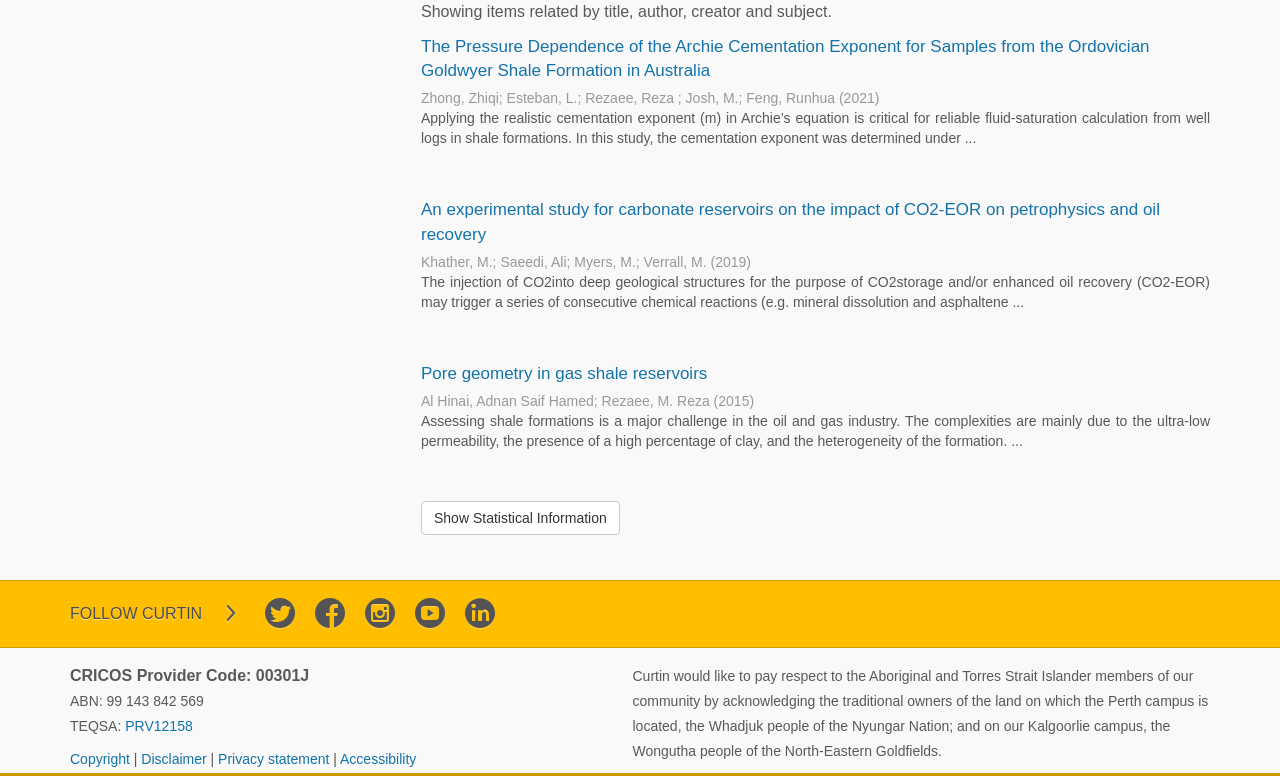Locate the UI element that matches the description Relationships with Other Organizations in the webpage screenshot. Return the bounding box coordinates in the format (top-left x, top-left y, bottom-right x, bottom-right y), with values ranging from 0 to 1.

None